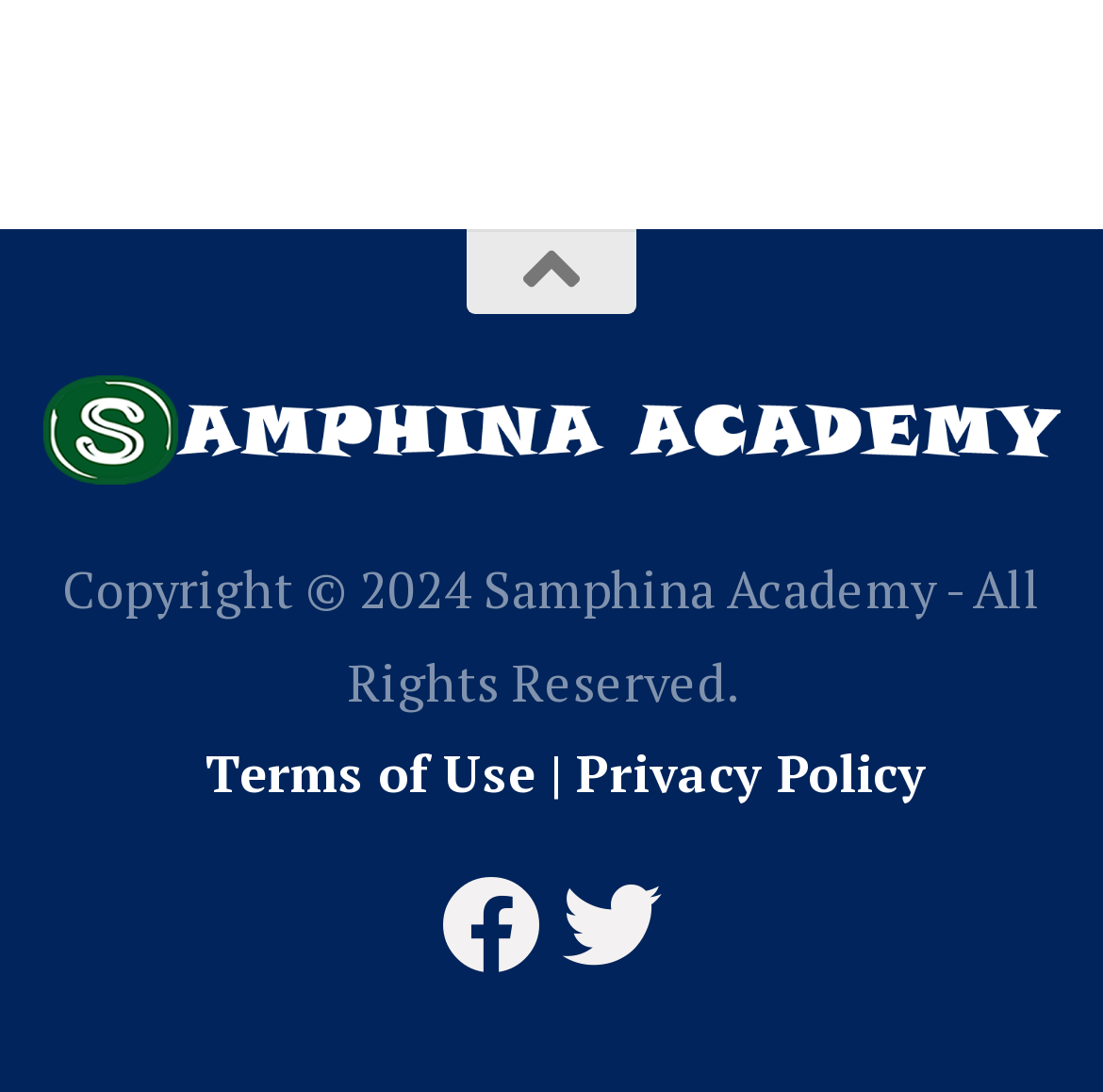What is the year of copyright?
Please ensure your answer to the question is detailed and covers all necessary aspects.

The year of copyright can be found at the bottom of the webpage, where it says 'Copyright © 2024 Samphina Academy - All Rights Reserved.'